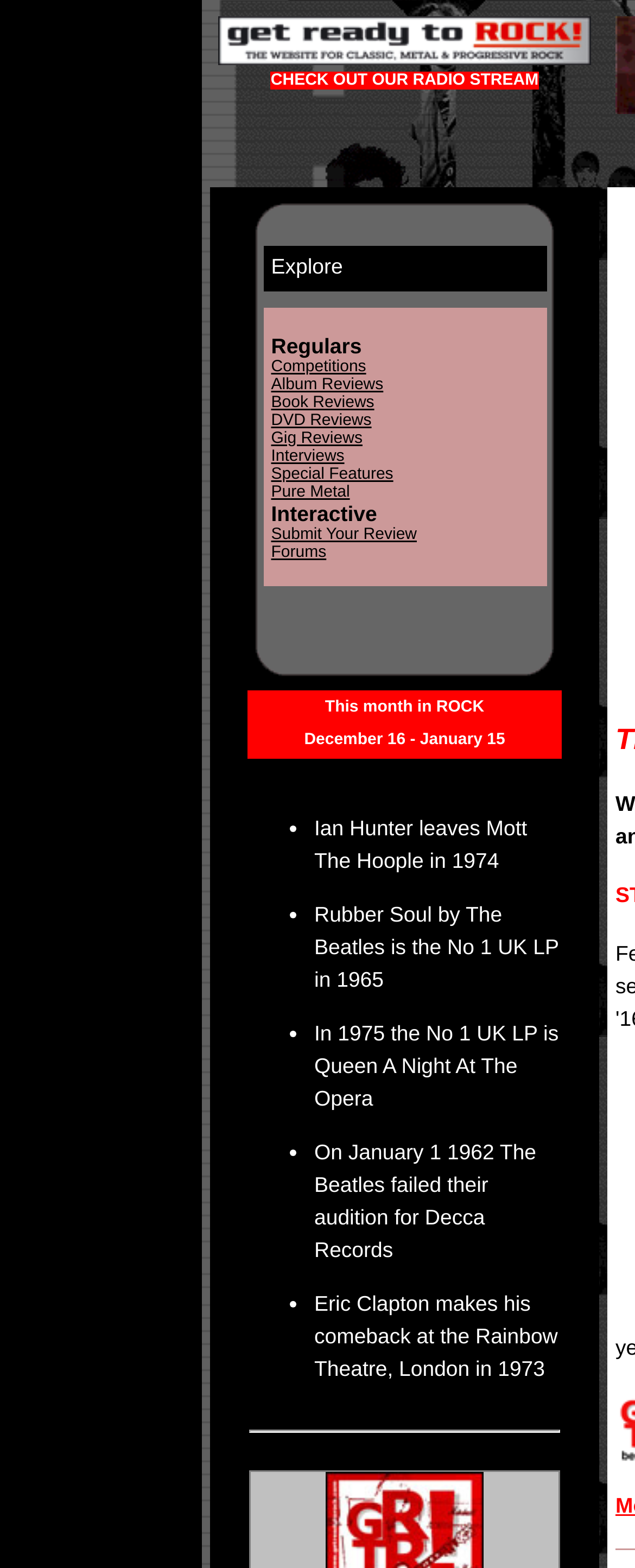Please specify the bounding box coordinates of the clickable section necessary to execute the following command: "Submit Your Review".

[0.427, 0.335, 0.656, 0.346]